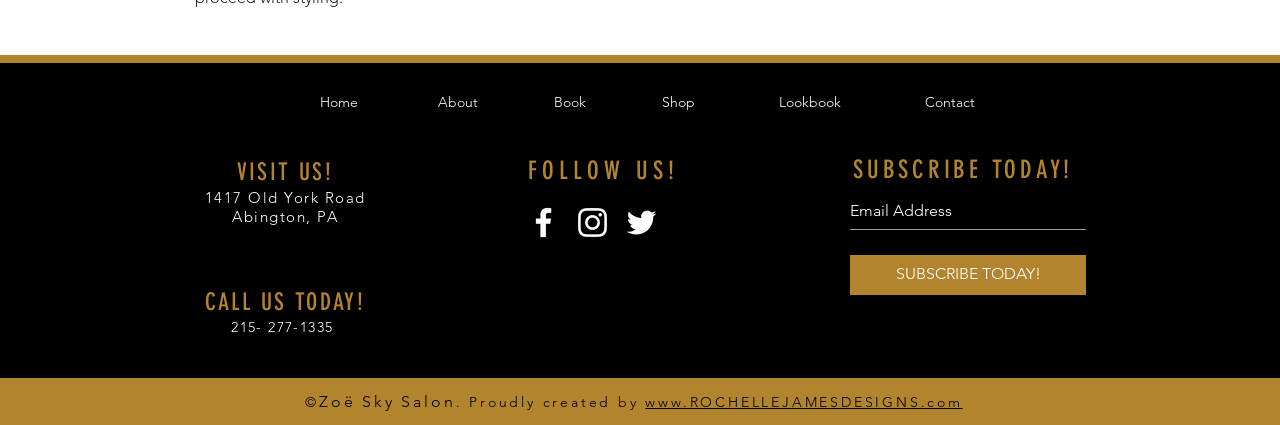Find the bounding box coordinates of the clickable area that will achieve the following instruction: "Call the salon".

[0.181, 0.748, 0.265, 0.791]